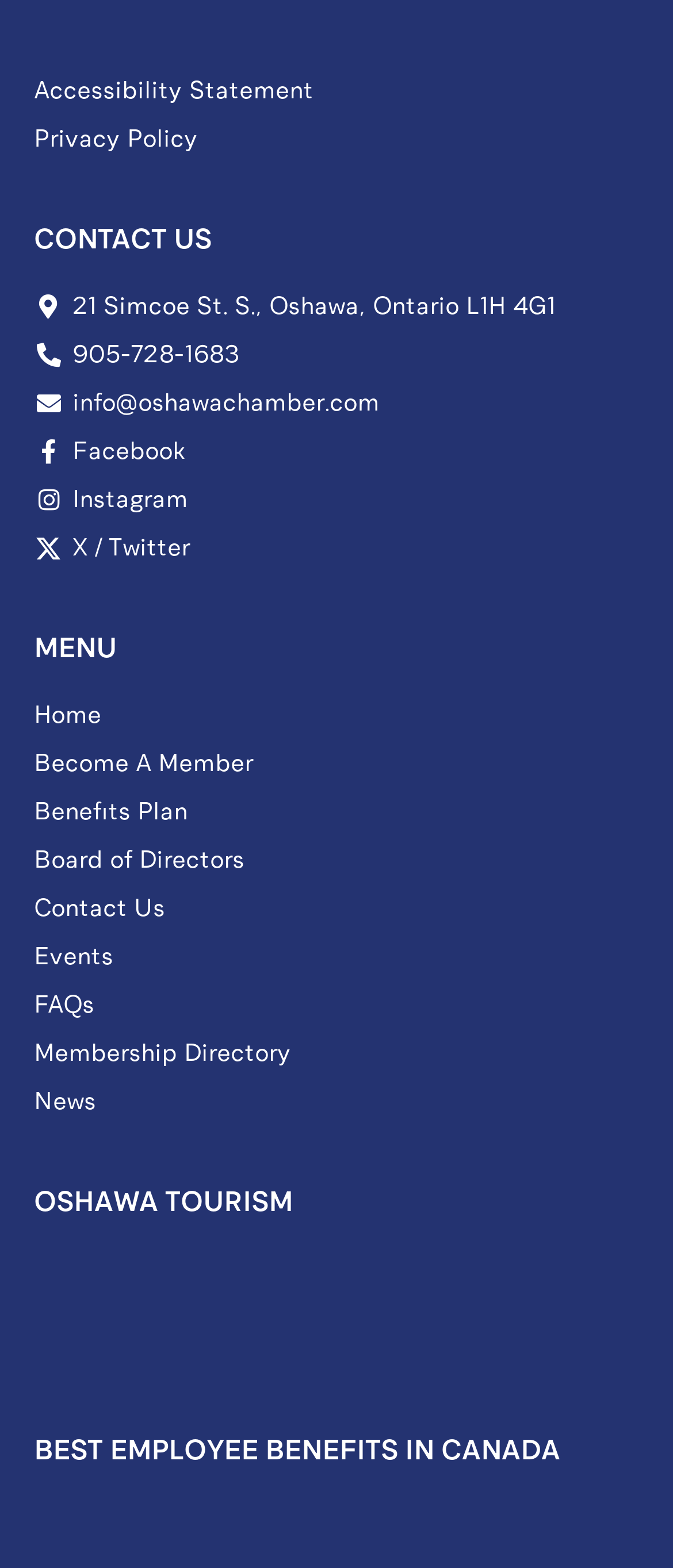What is the address of the Oshawa Chamber?
Use the image to answer the question with a single word or phrase.

21 Simcoe St. S., Oshawa, Ontario L1H 4G1